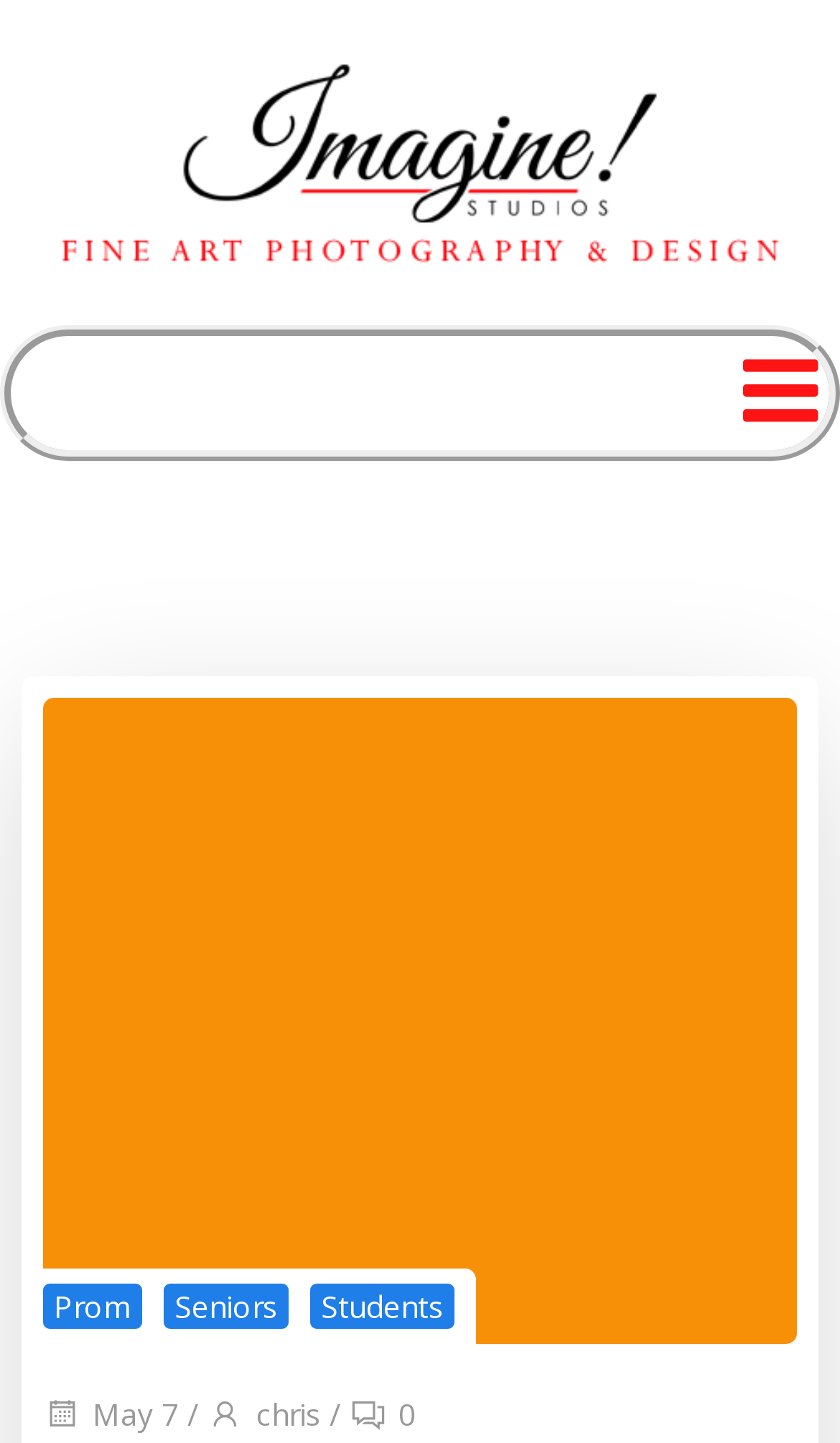Respond with a single word or phrase:
How many images are there on the page?

5